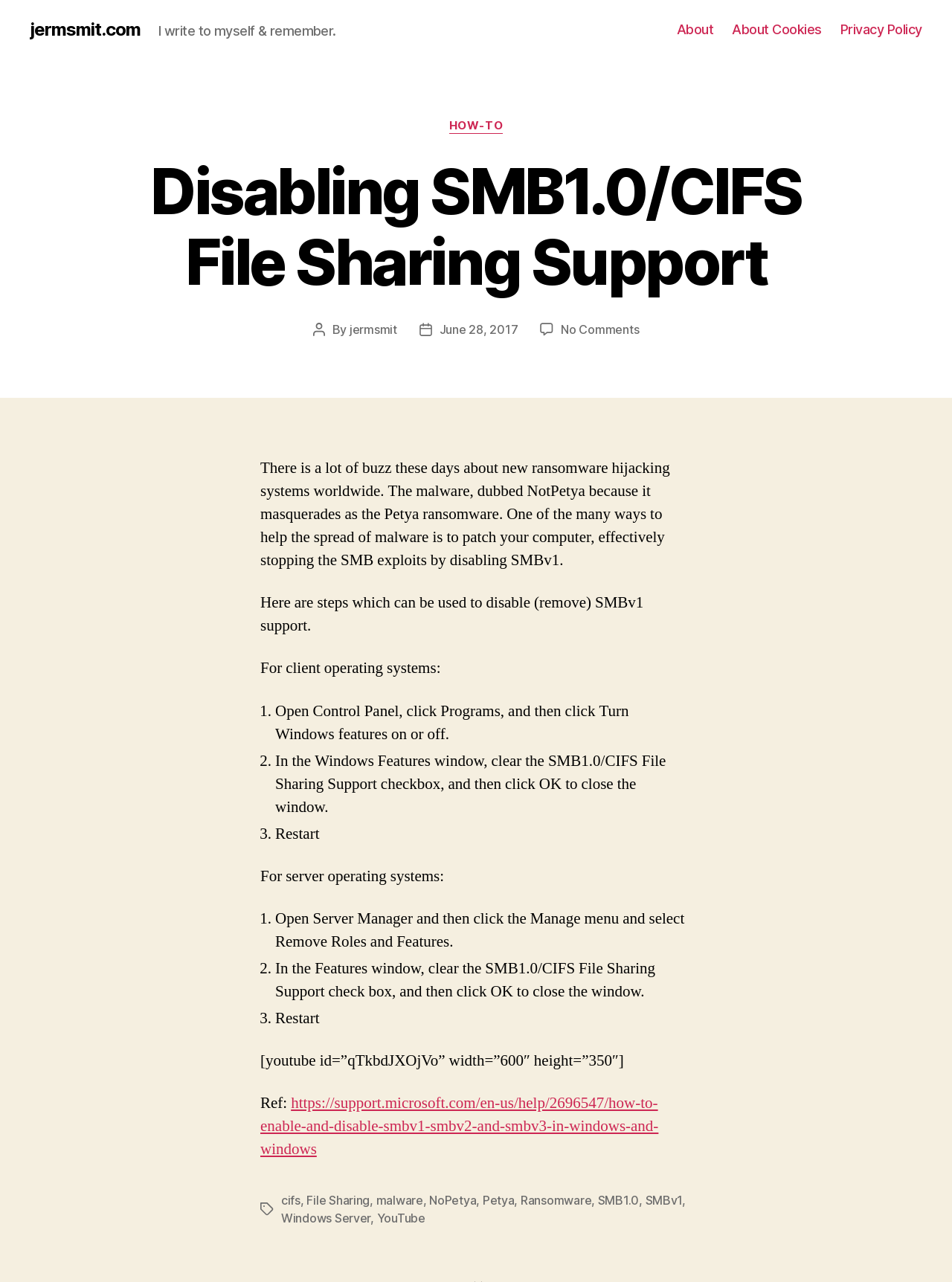Please identify the bounding box coordinates of the area that needs to be clicked to fulfill the following instruction: "Visit the 'jermsmit' author page."

[0.367, 0.251, 0.417, 0.263]